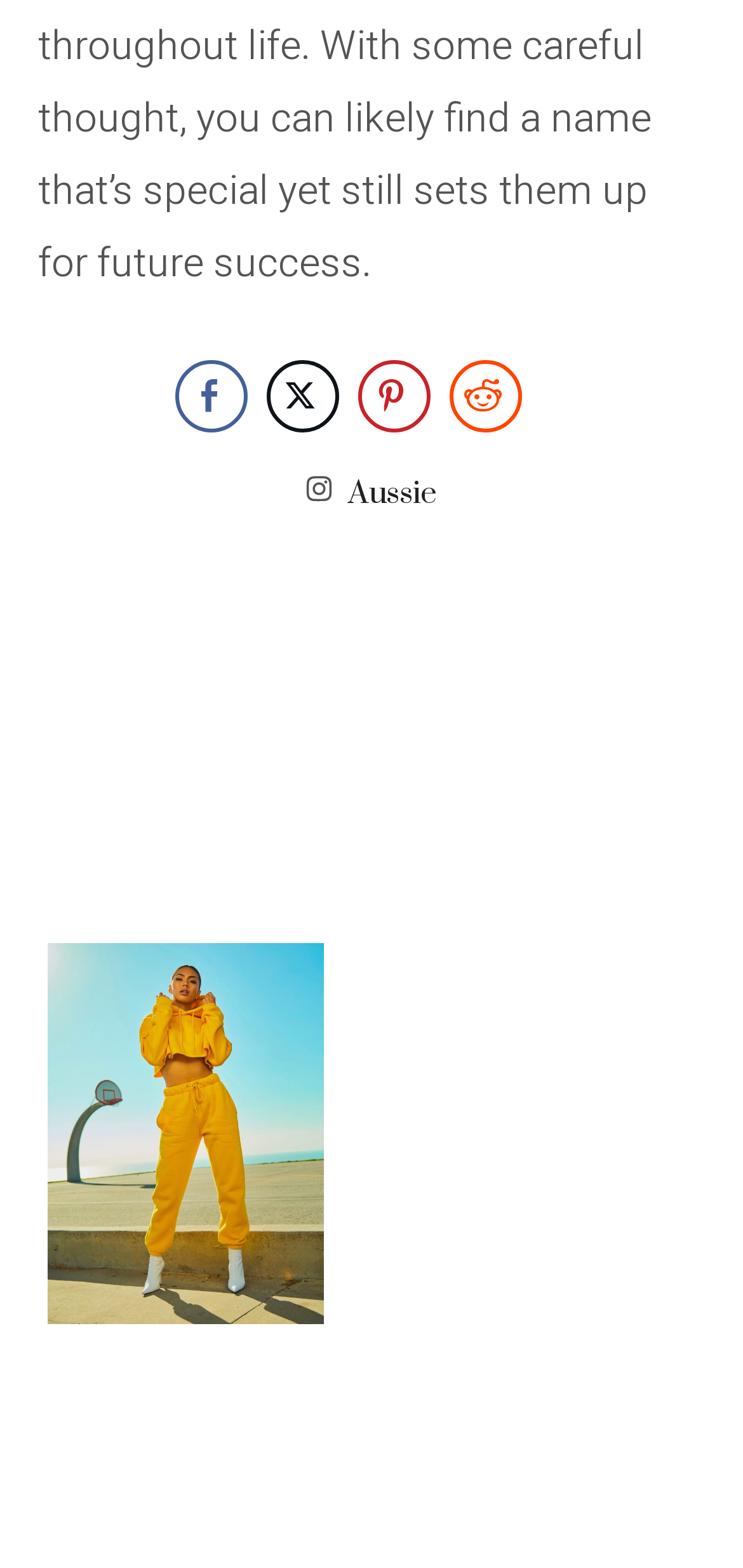Locate the bounding box coordinates for the element described below: "Reddit". The coordinates must be four float values between 0 and 1, formatted as [left, top, right, bottom].

[0.604, 0.229, 0.701, 0.276]